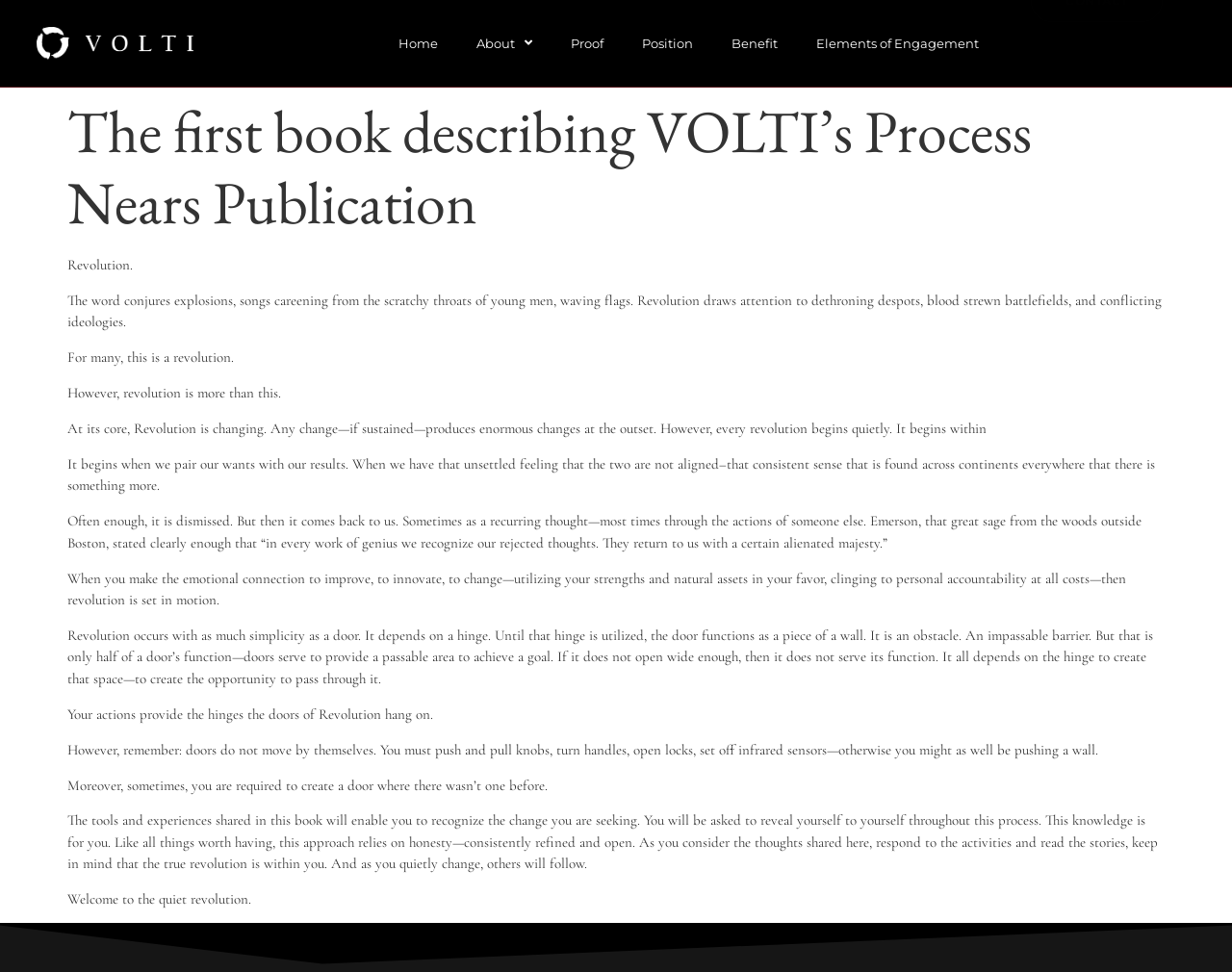Give a concise answer using one word or a phrase to the following question:
What is the ultimate goal of the quiet revolution?

Personal change